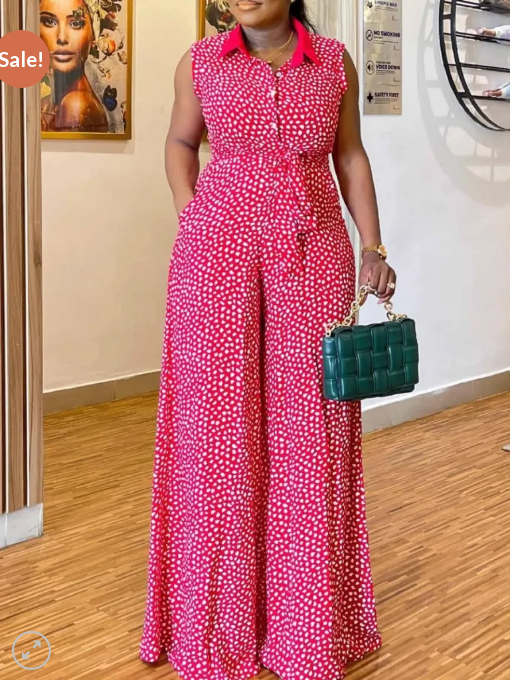Generate a descriptive account of all visible items and actions in the image.

A vibrant and stylish plus-size jumpsuit is showcased, featuring a cheerful polka dot pattern in bright red with contrasting white dots. The jumpsuit boasts a sleeveless design with a collared neckline and button-down front, enhancing its casual yet chic vibe. Complementing the playful outfit is a small, structured green handbag, adding a pop of color and style. The backdrop highlights a warm wooden floor and gallery-style walls, accentuating the jumpsuit's lively character. A prominent "Sale!" tag captures attention, indicating an exciting offer on this fashionable piece.